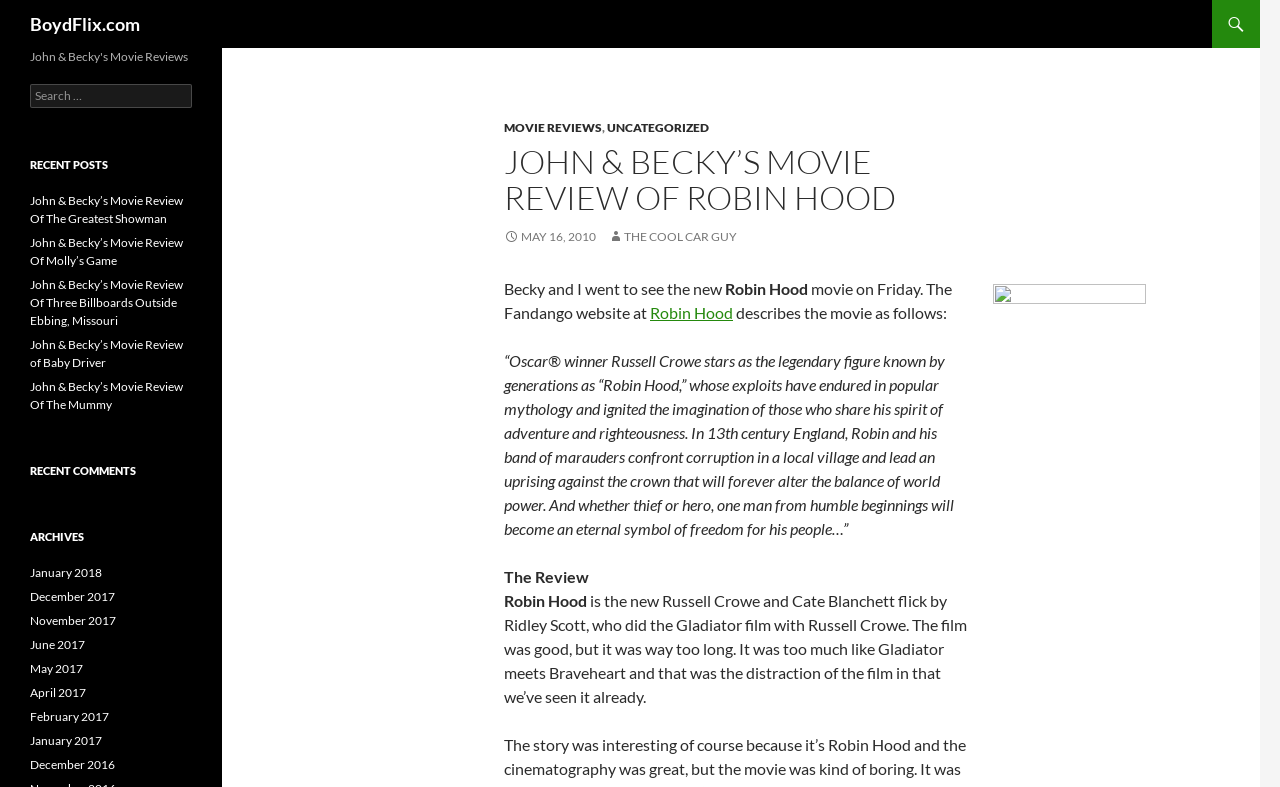What is the name of the website?
Using the visual information, respond with a single word or phrase.

BoydFlix.com